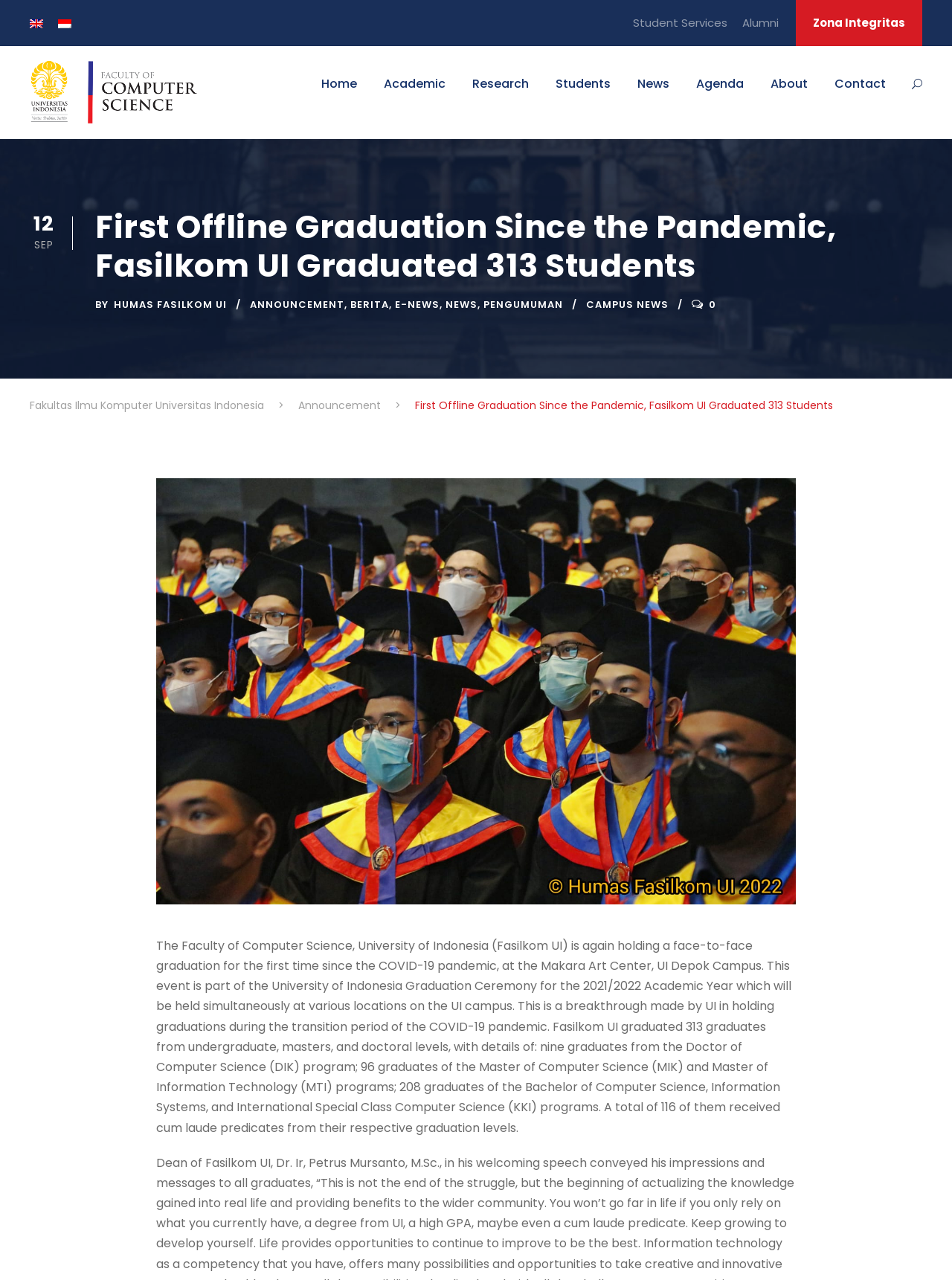Determine the bounding box coordinates for the element that should be clicked to follow this instruction: "Subscribe to our newsletter". The coordinates should be given as four float numbers between 0 and 1, in the format [left, top, right, bottom].

None